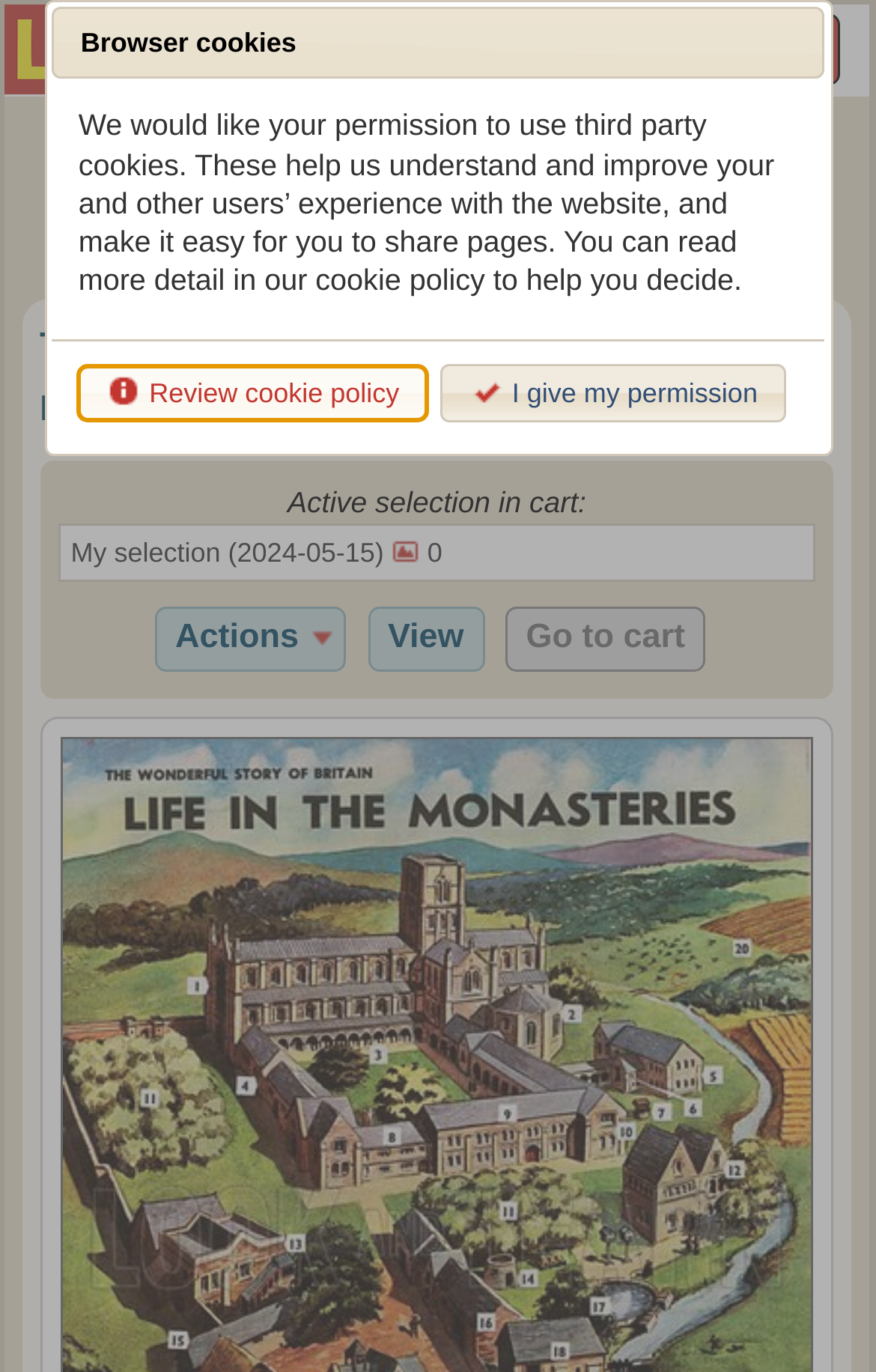Find and indicate the bounding box coordinates of the region you should select to follow the given instruction: "Go to Look and Learn History Picture Archive".

[0.005, 0.003, 0.644, 0.069]